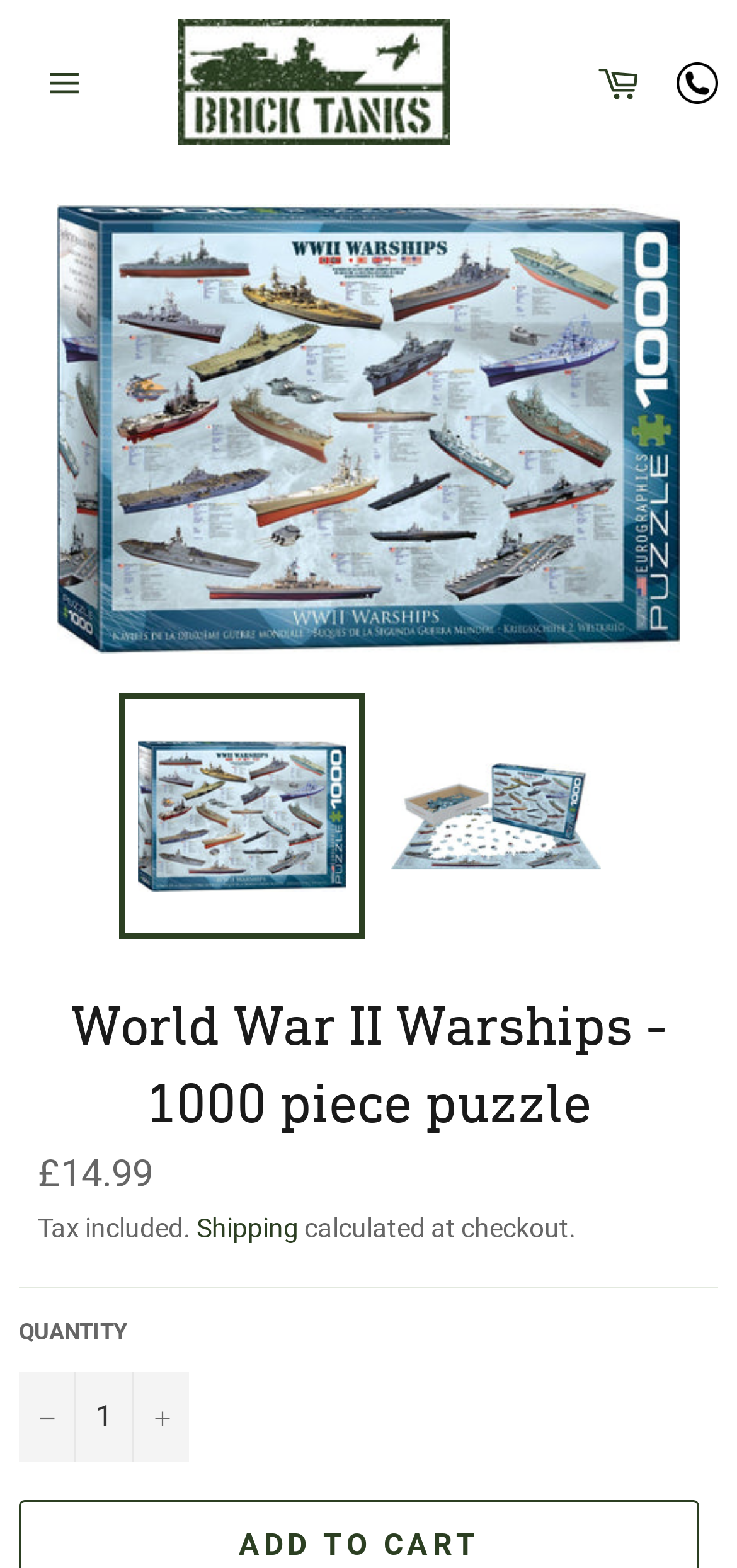Pinpoint the bounding box coordinates of the clickable element to carry out the following instruction: "Reduce item quantity by one."

[0.026, 0.875, 0.103, 0.933]